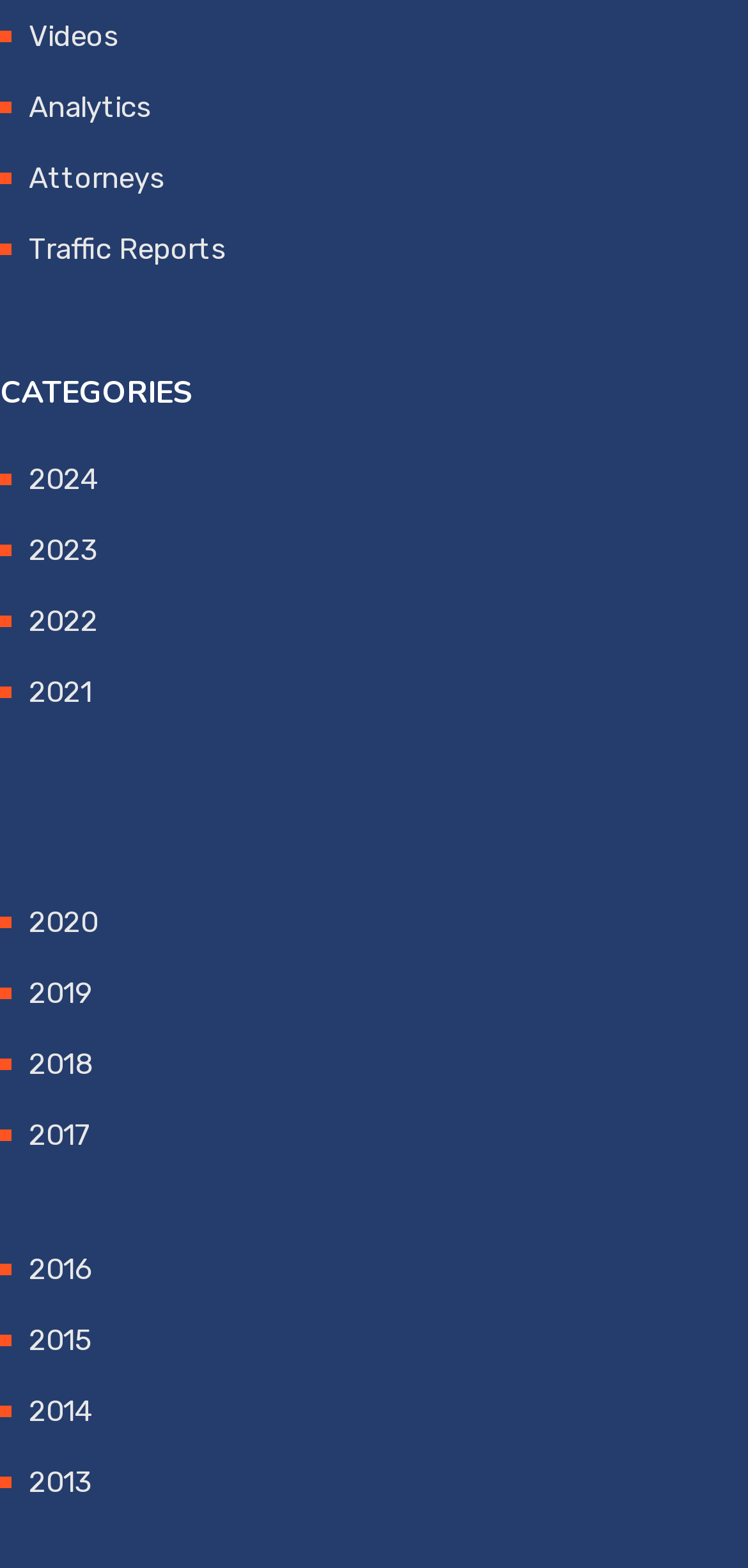Can you provide the bounding box coordinates for the element that should be clicked to implement the instruction: "Browse 2019"?

[0.038, 0.623, 0.123, 0.645]